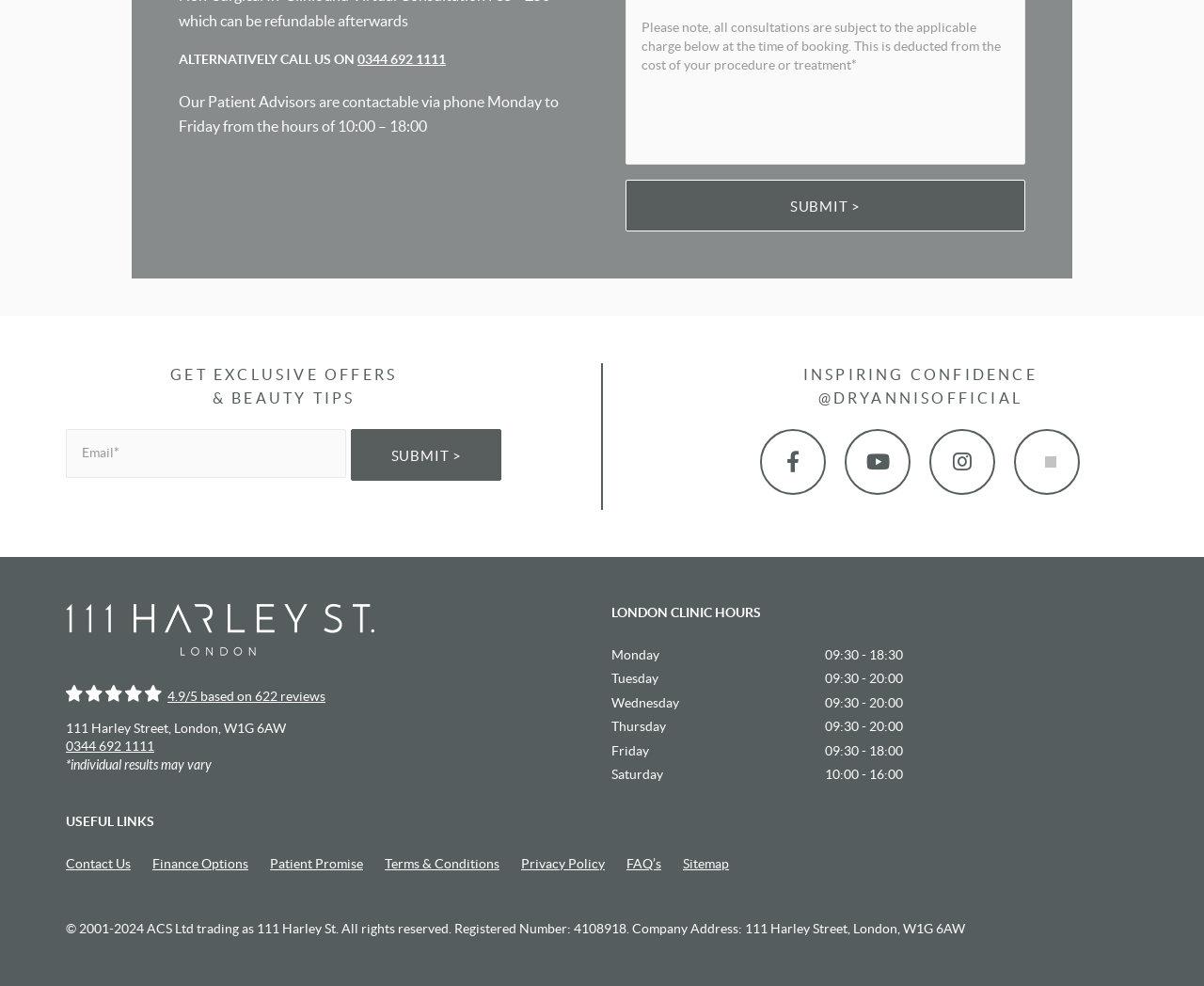Determine the bounding box for the described HTML element: "0344 692 1111". Ensure the coordinates are four float numbers between 0 and 1 in the format [left, top, right, bottom].

[0.055, 0.749, 0.128, 0.765]